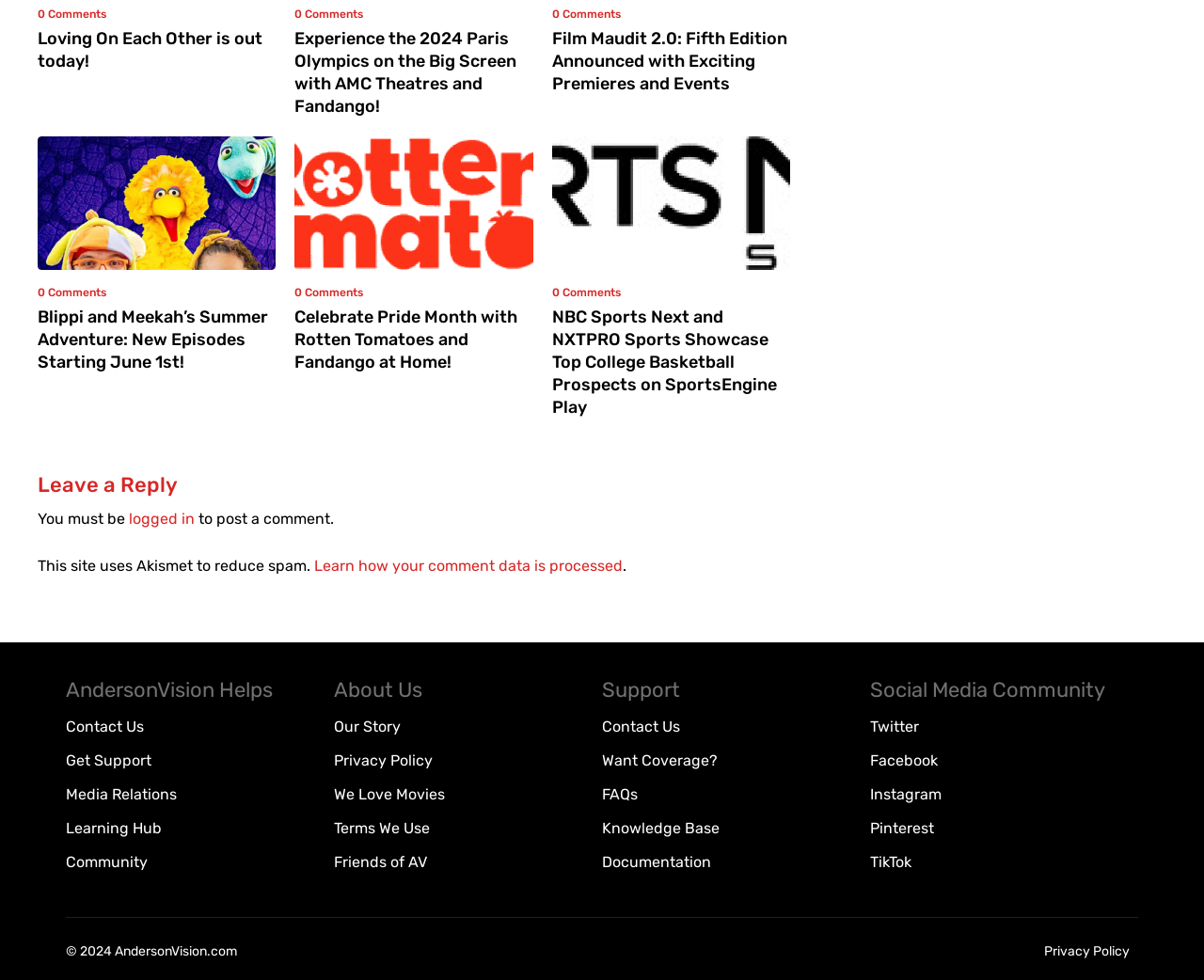Please answer the following question using a single word or phrase: 
What is the copyright year of the webpage?

2024